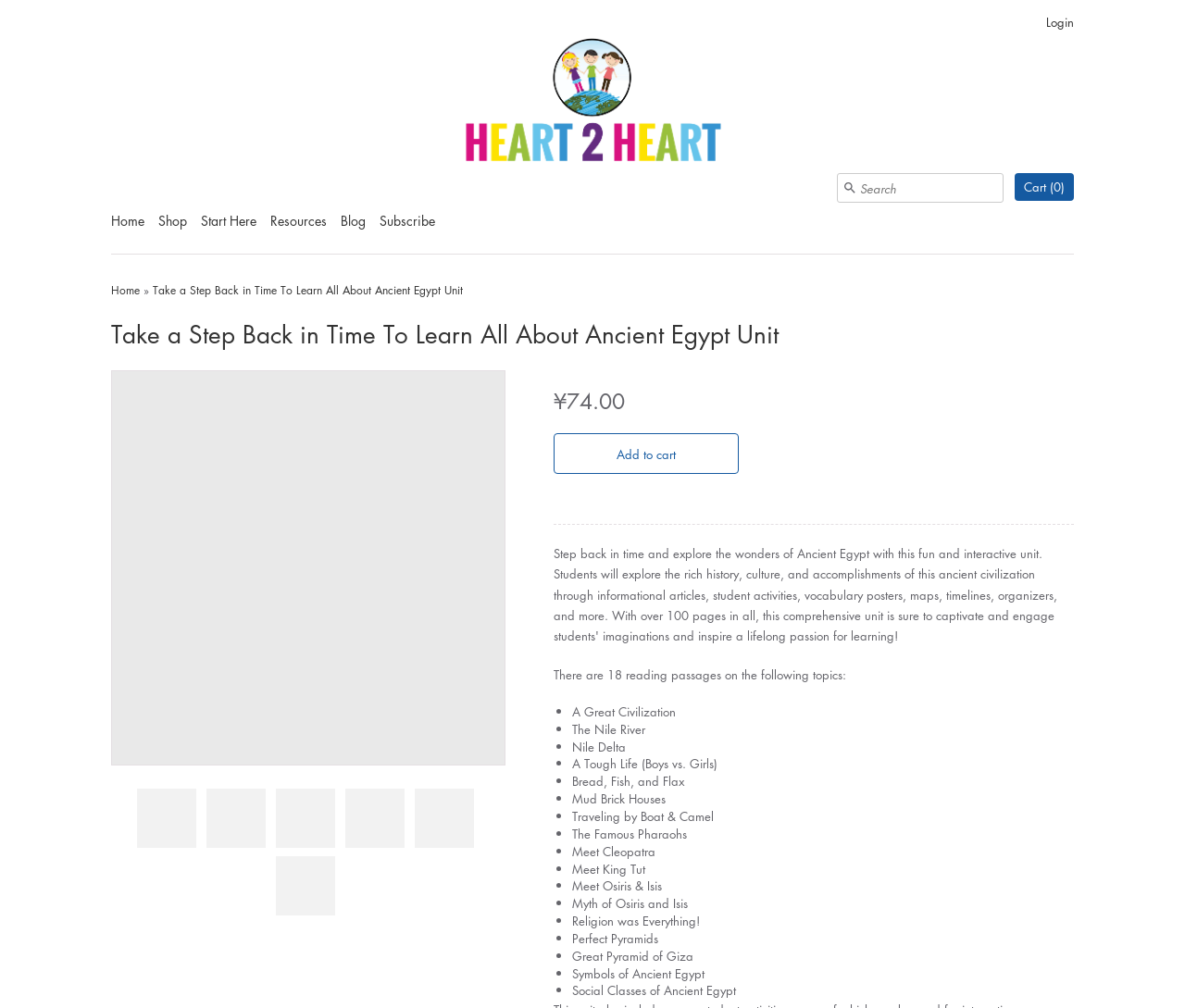Locate the bounding box of the UI element with the following description: "Home".

[0.094, 0.28, 0.118, 0.296]